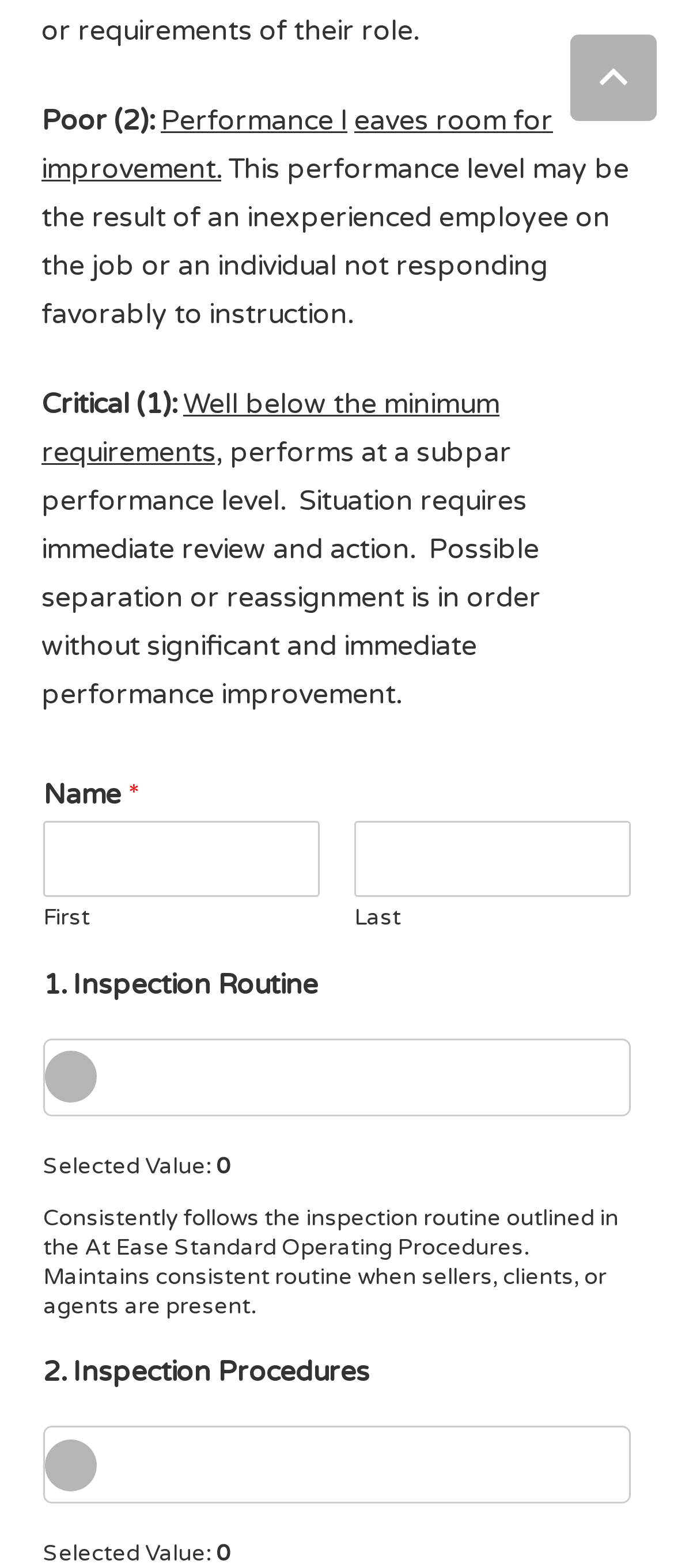For the given element description parent_node: Last name="wpforms[fields][1][last]", determine the bounding box coordinates of the UI element. The coordinates should follow the format (top-left x, top-left y, bottom-right x, bottom-right y) and be within the range of 0 to 1.

[0.526, 0.523, 0.936, 0.572]